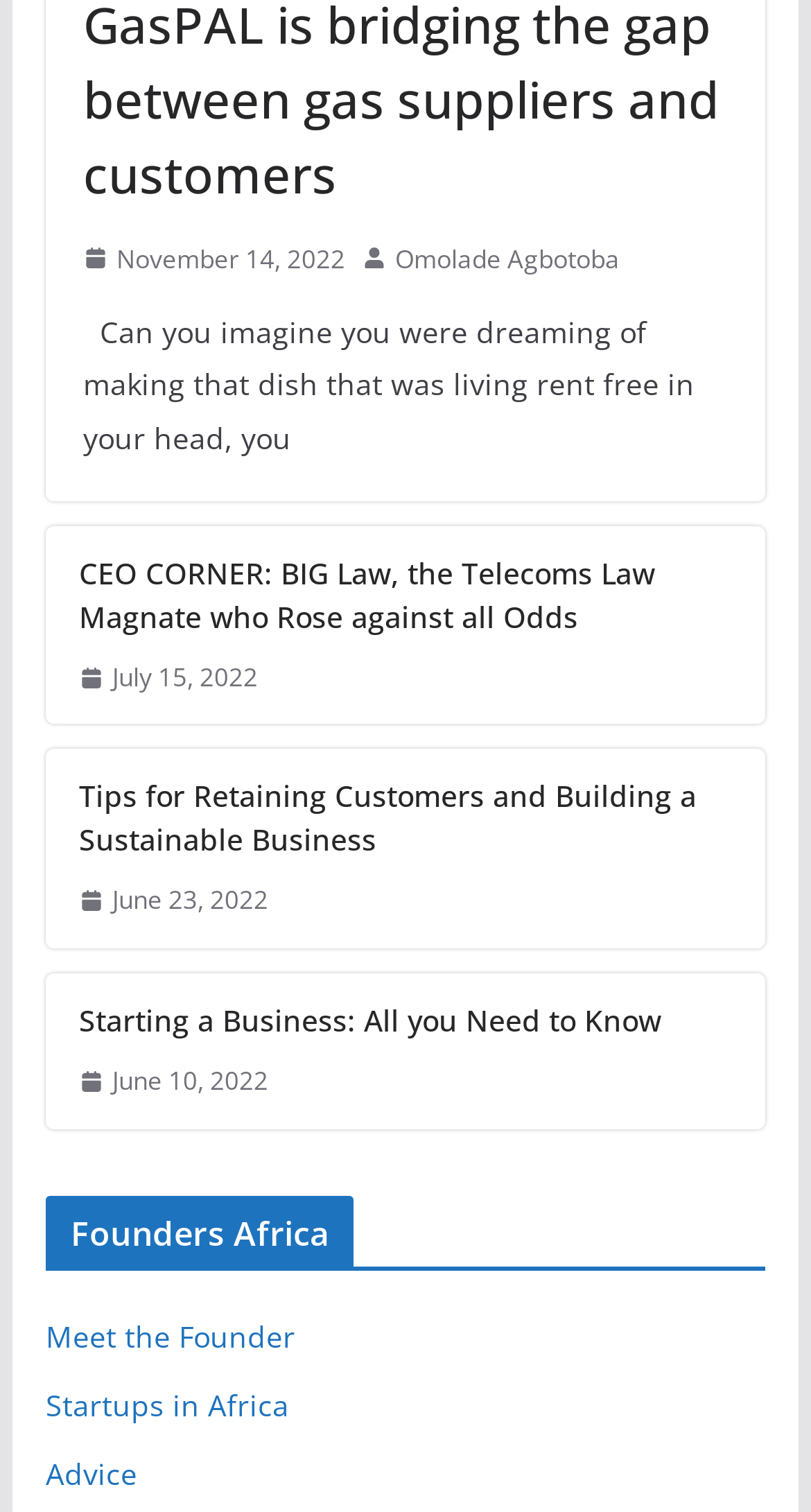Please determine the bounding box coordinates for the element that should be clicked to follow these instructions: "View CEO Corner article".

[0.097, 0.364, 0.903, 0.422]